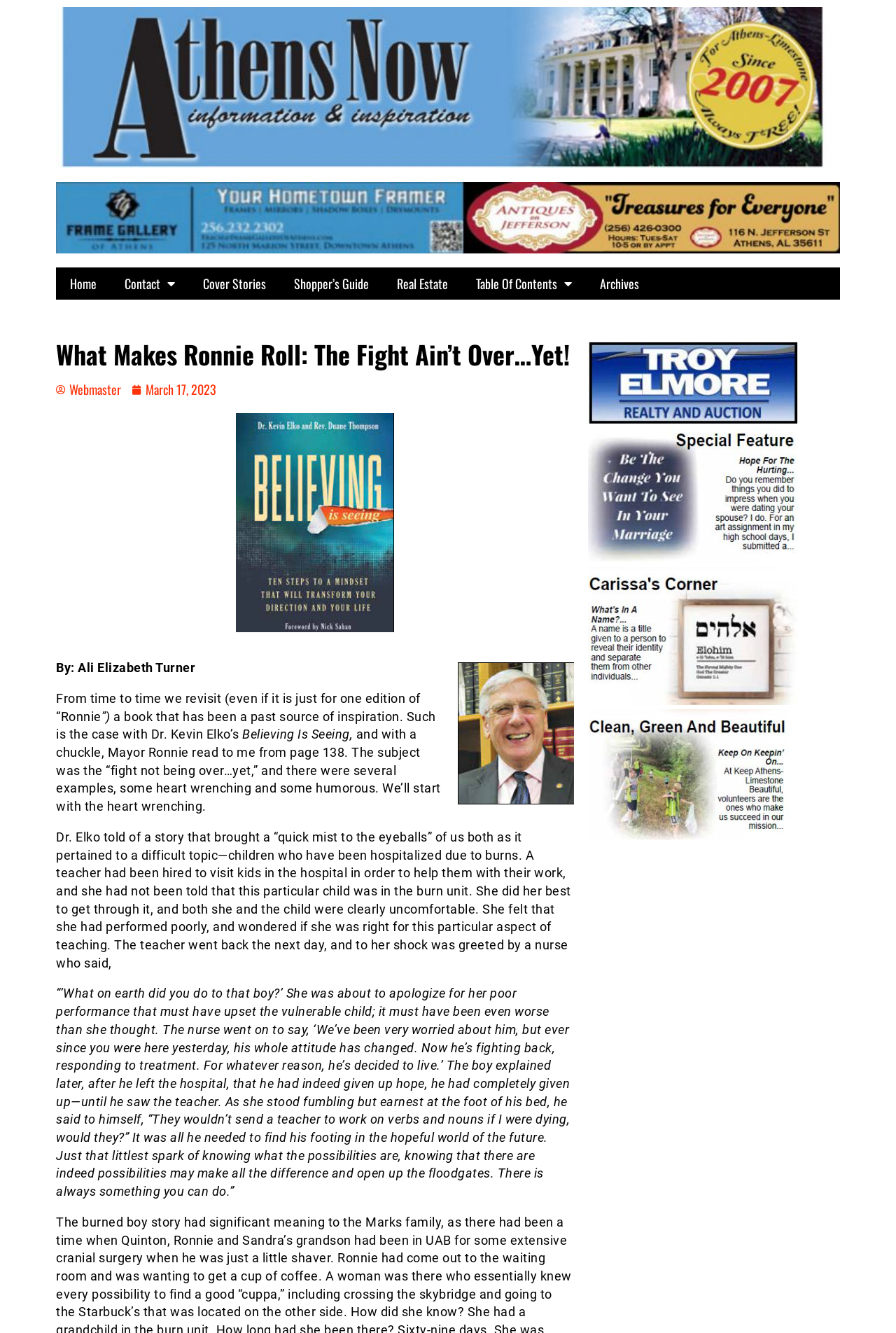What is the topic of the story told by Dr. Elko?
Please provide a detailed answer to the question.

I found the answer by reading the article and identifying the sentence that mentions the topic of the story. The sentence is 'Dr. Elko told of a story that brought a “quick mist to the eyeballs” of us both as it pertained to a difficult topic—children who have been hospitalized due to burns.' which indicates that the topic of the story is about children who have been hospitalized due to burns.